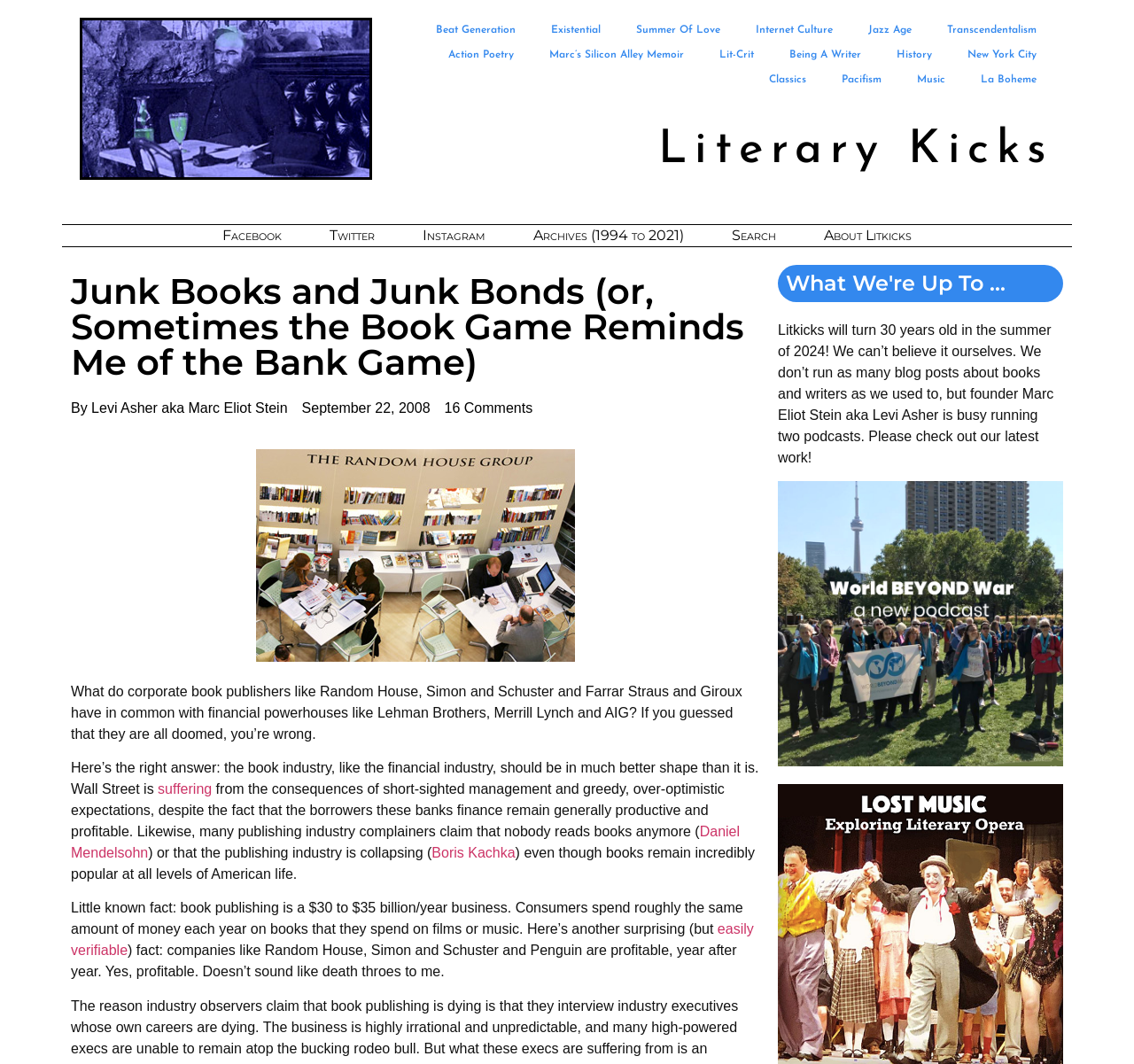Answer the following in one word or a short phrase: 
What is the name of the podcast founded by Marc Eliot Stein?

World Beyond War